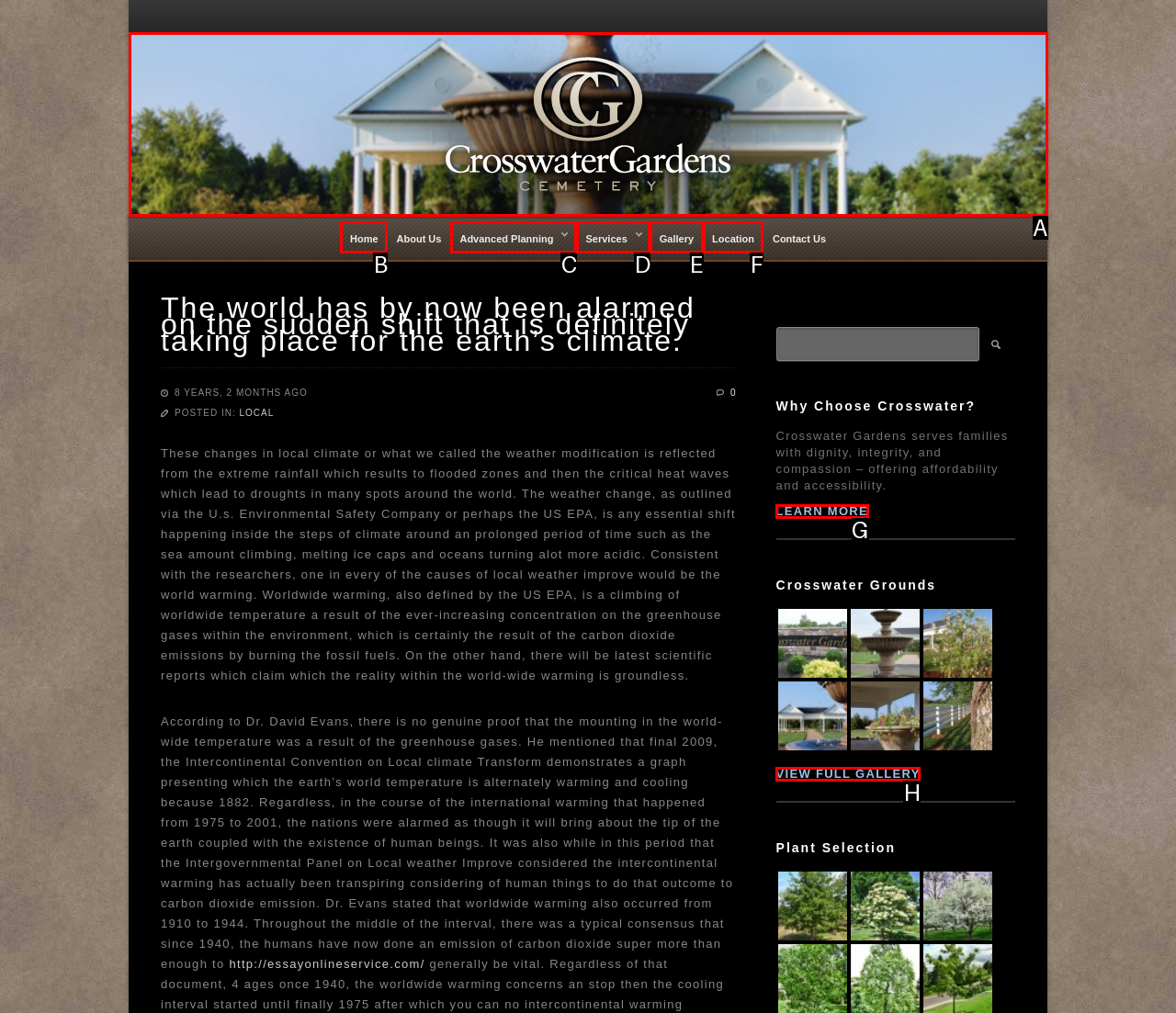Identify the option that corresponds to the description: Next Next post: การลดการปล่อยคาร์บอนในการผลิตเหล็กกล้าจะกำหนดนิยามใหม่ของห่วงโซ่อุปทานภายในปี 2050. Provide only the letter of the option directly.

None